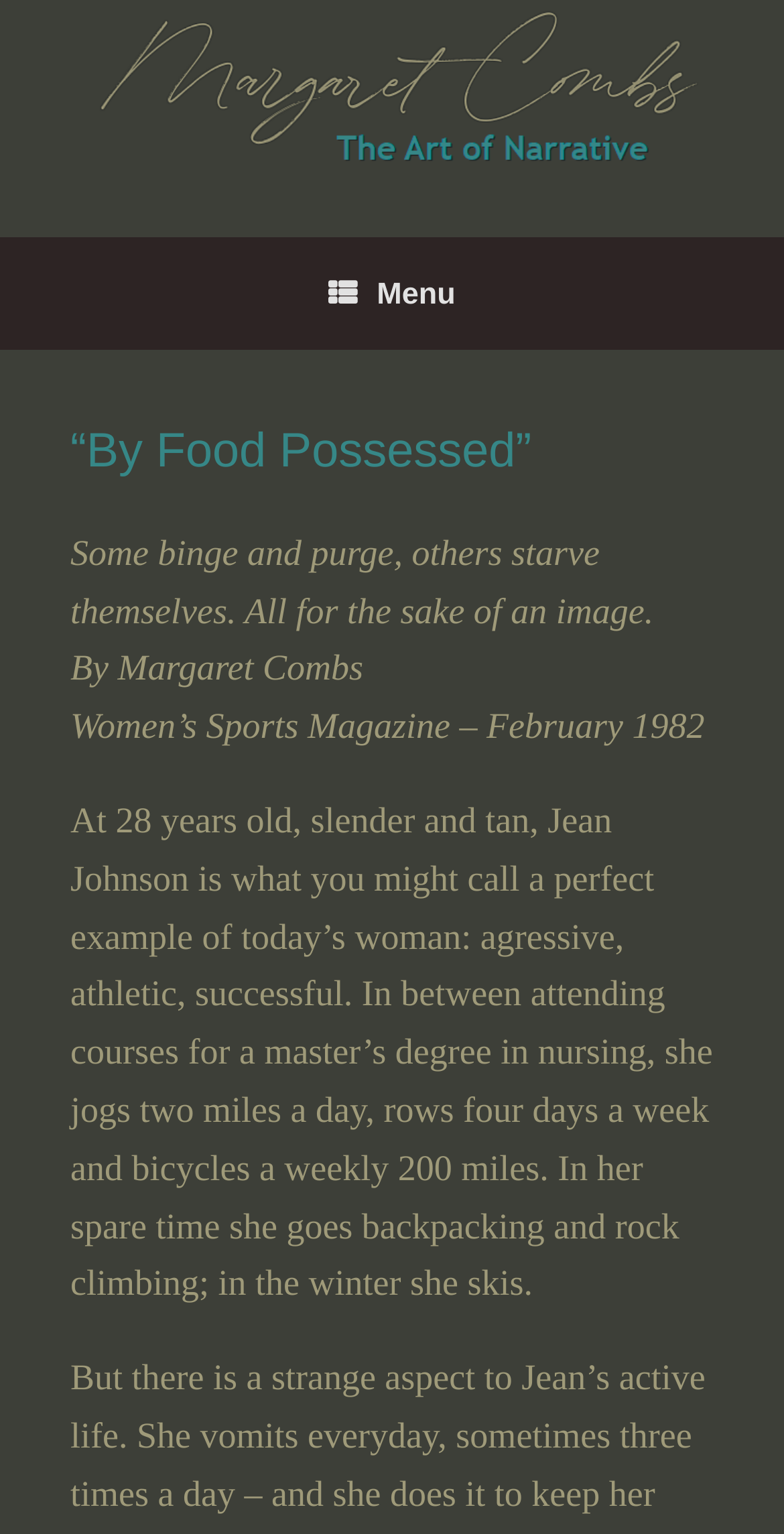Based on the element description: "Menu", identify the UI element and provide its bounding box coordinates. Use four float numbers between 0 and 1, [left, top, right, bottom].

[0.329, 0.154, 0.671, 0.227]